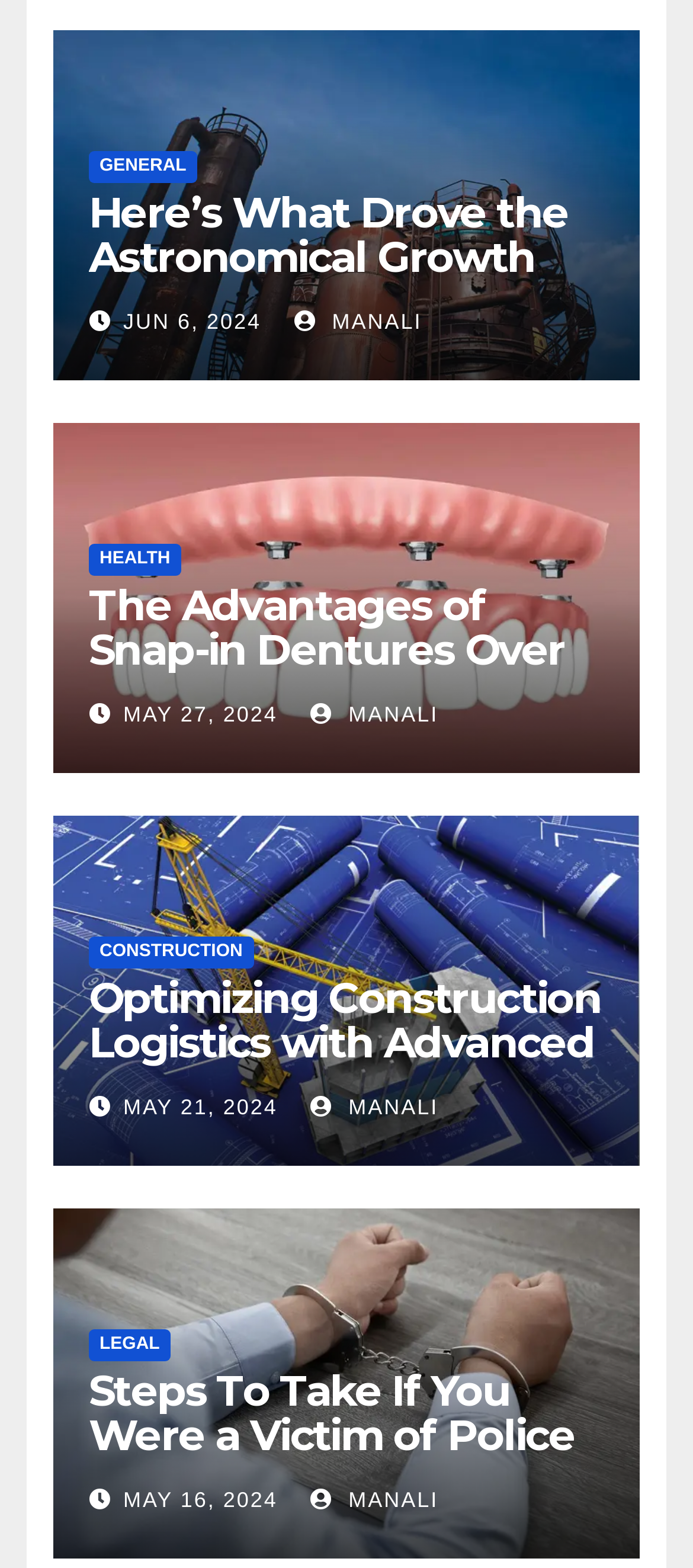Please identify the coordinates of the bounding box for the clickable region that will accomplish this instruction: "View HEALTH articles".

[0.128, 0.347, 0.261, 0.367]